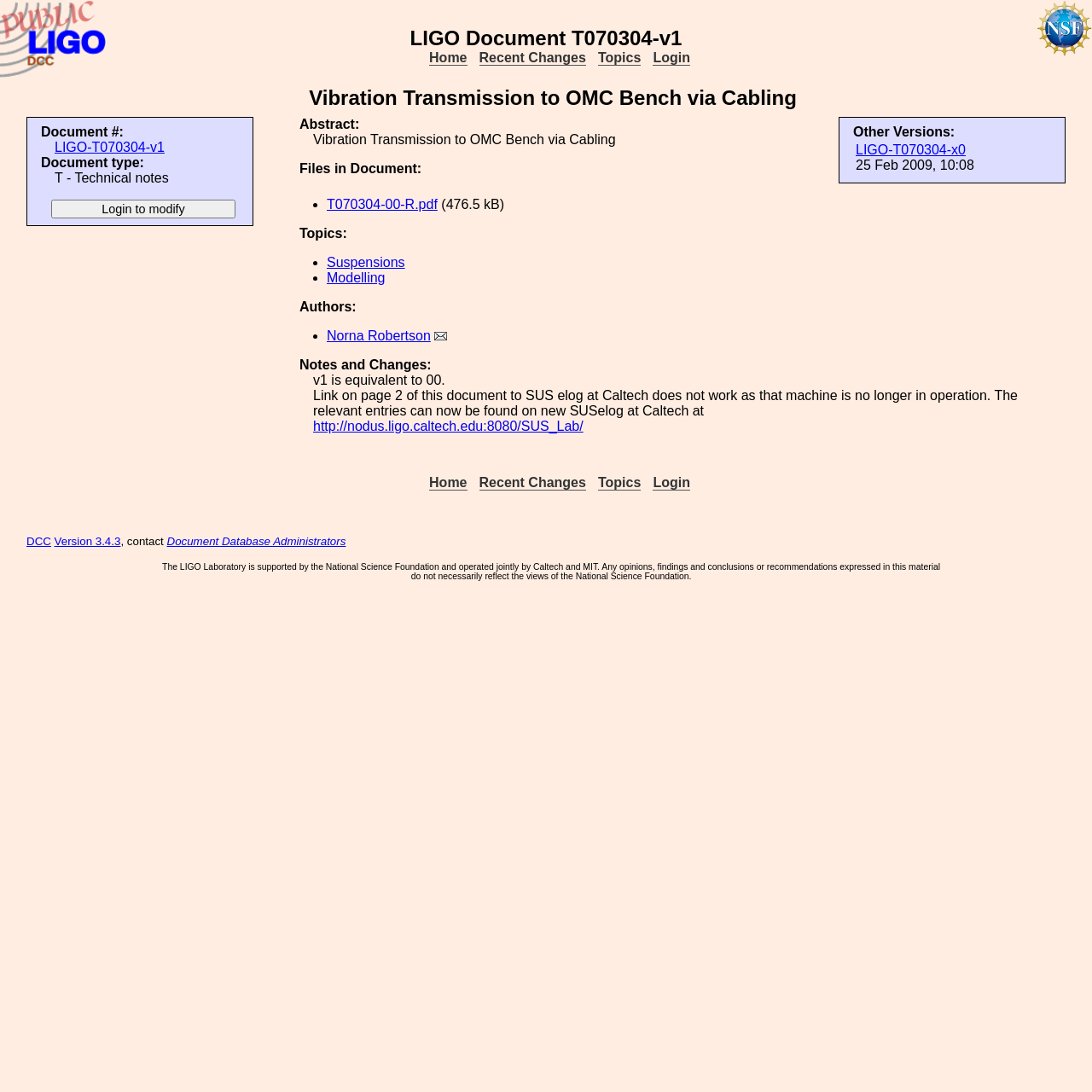Provide an in-depth description of the elements and layout of the webpage.

This webpage is about a LIGO document titled "Vibration Transmission to OMC Bench via Cabling" with the document number LIGO-T070304-v1. At the top, there is a heading with the document title and a set of links to navigate to other pages, including "Home", "Recent Changes", "Topics", and "Login". 

Below the heading, there is a description list that provides information about the document, including the document number, document type, and abstract. The abstract is "Vibration Transmission to OMC Bench via Cabling". 

On the right side of the page, there is a section titled "Other Versions" with a table listing different versions of the document. Each version has a link to access the document.

The main content of the page is divided into several sections. The first section lists files associated with the document, including a PDF file. The second section lists topics related to the document, including "Suspensions" and "Modelling". The third section lists the authors of the document, including "Norna Robertson" with a link to send an email to the author. 

The fourth section lists notes and changes made to the document, including a note about a broken link to a SUS elog at Caltech. There is also a link to a new SUSelog at Caltech.

At the bottom of the page, there are links to navigate to other pages, including "Home", "Recent Changes", "Topics", and "Login". There is also a link to "DCC" and a link to the document database administrators. Finally, there is a footer section with a disclaimer about the LIGO Laboratory and the National Science Foundation.